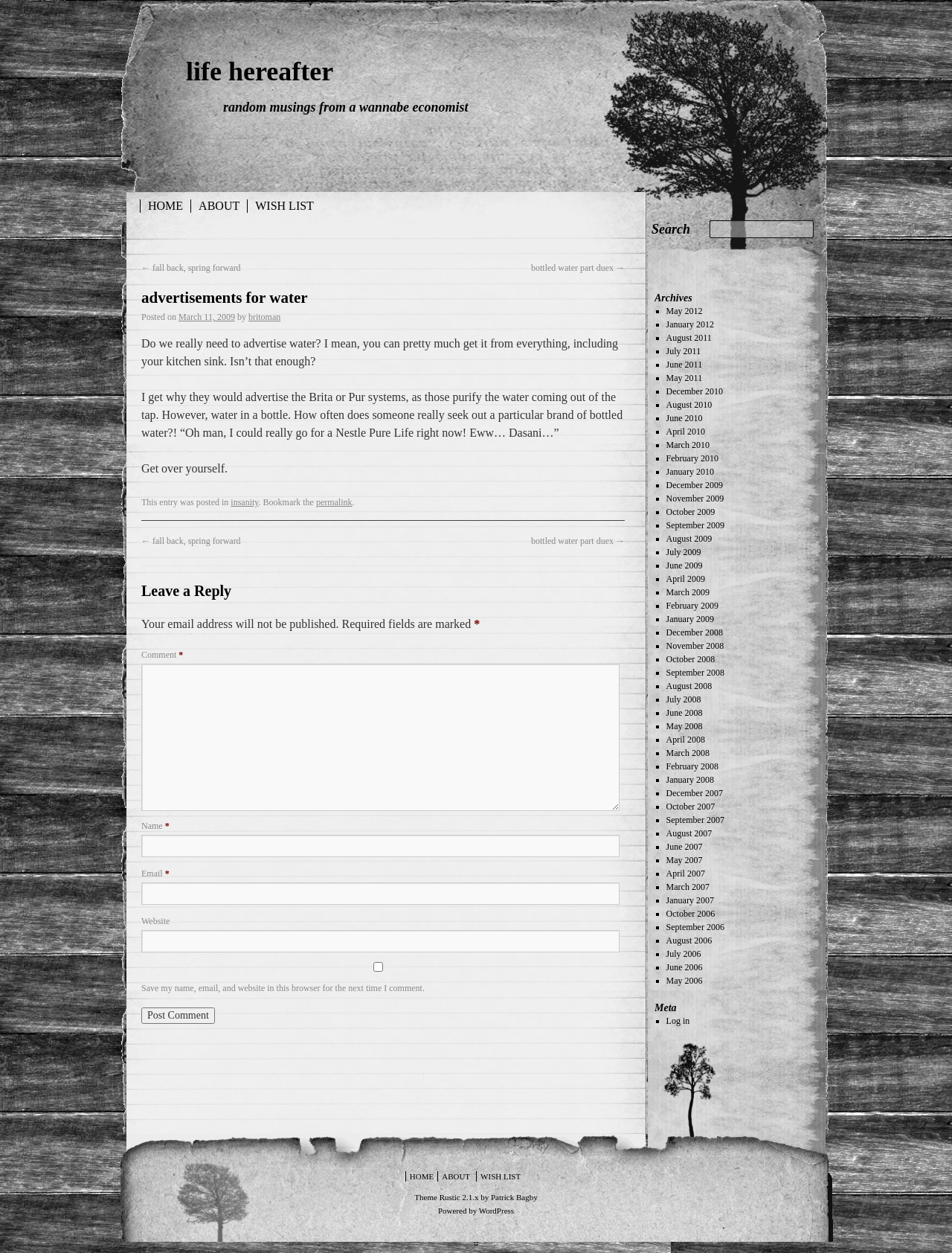Locate the headline of the webpage and generate its content.

advertisements for water